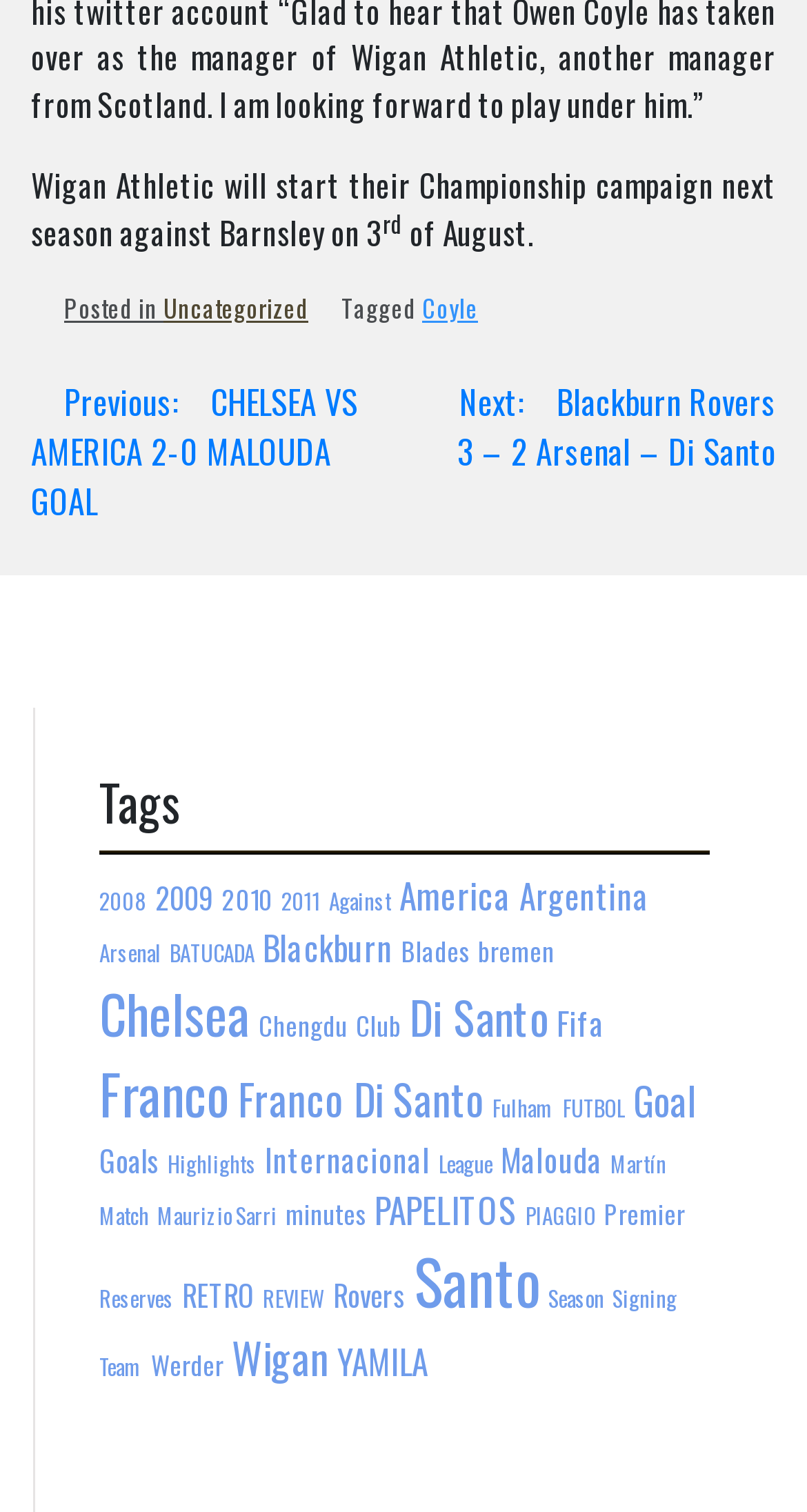Calculate the bounding box coordinates for the UI element based on the following description: "Franco Di Santo". Ensure the coordinates are four float numbers between 0 and 1, i.e., [left, top, right, bottom].

[0.295, 0.706, 0.6, 0.747]